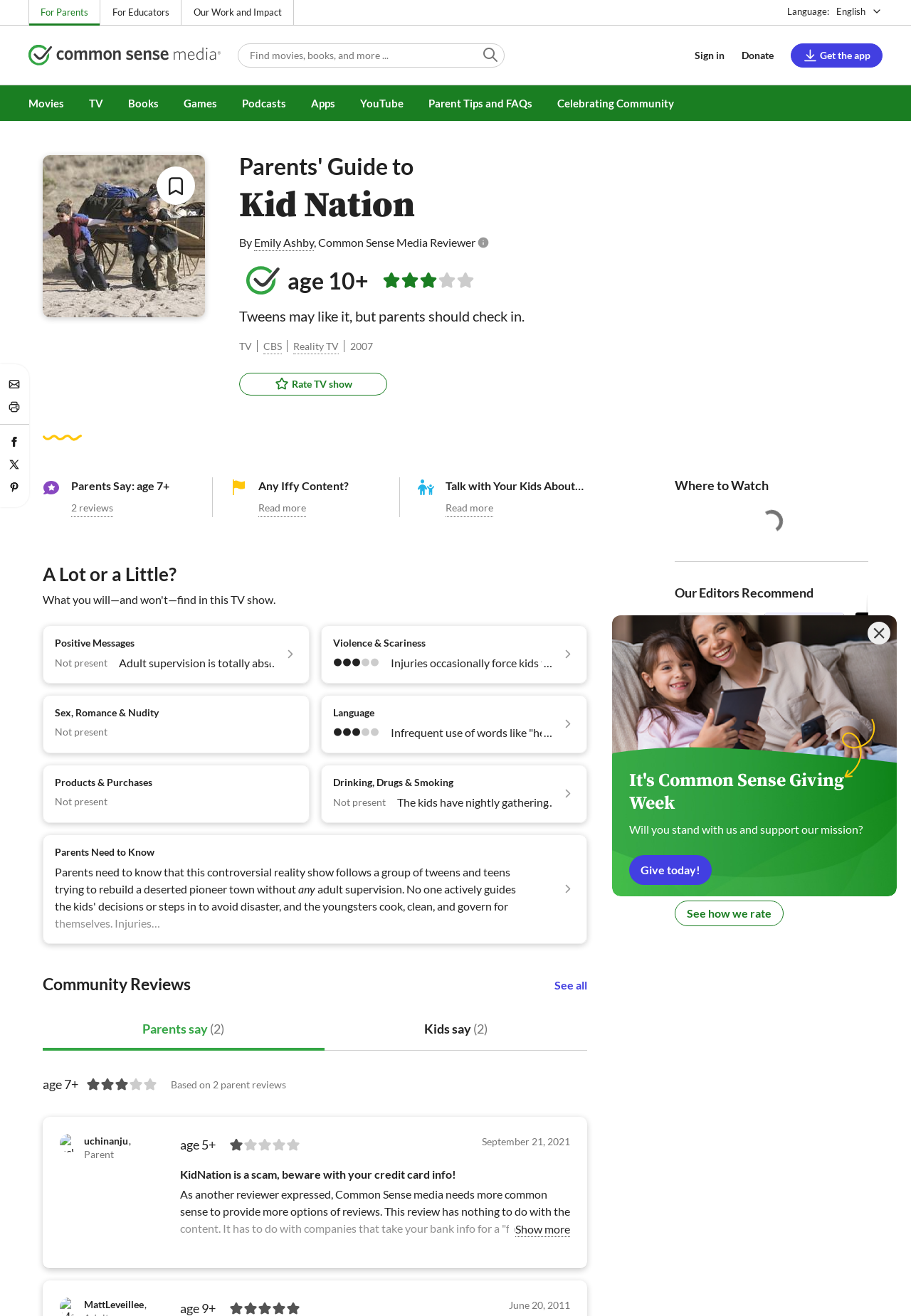Please examine the image and provide a detailed answer to the question: What is the language of the website?

I found the language selection button with the text 'English' and a flag icon, which indicates that the website is currently in English.